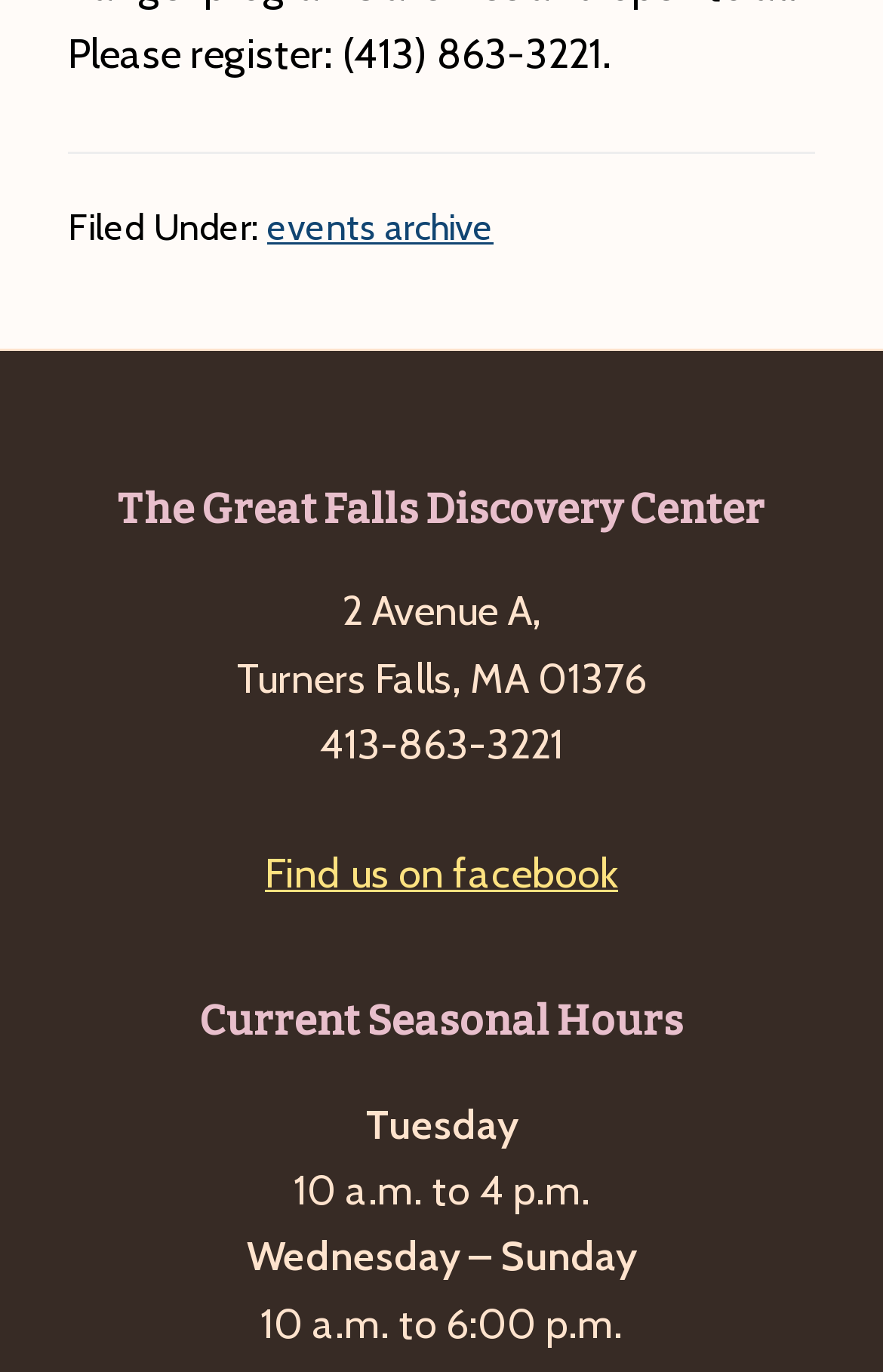Locate the UI element described as follows: "Find us on facebook". Return the bounding box coordinates as four float numbers between 0 and 1 in the order [left, top, right, bottom].

[0.3, 0.619, 0.7, 0.655]